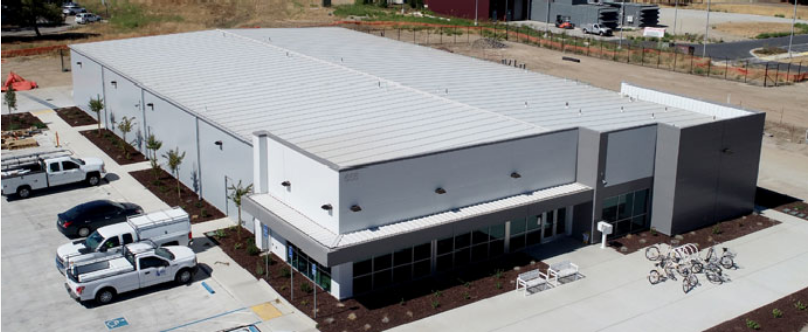Kindly respond to the following question with a single word or a brief phrase: 
When was the Advanced Manufacturing Laboratory completed?

Early FY 2019